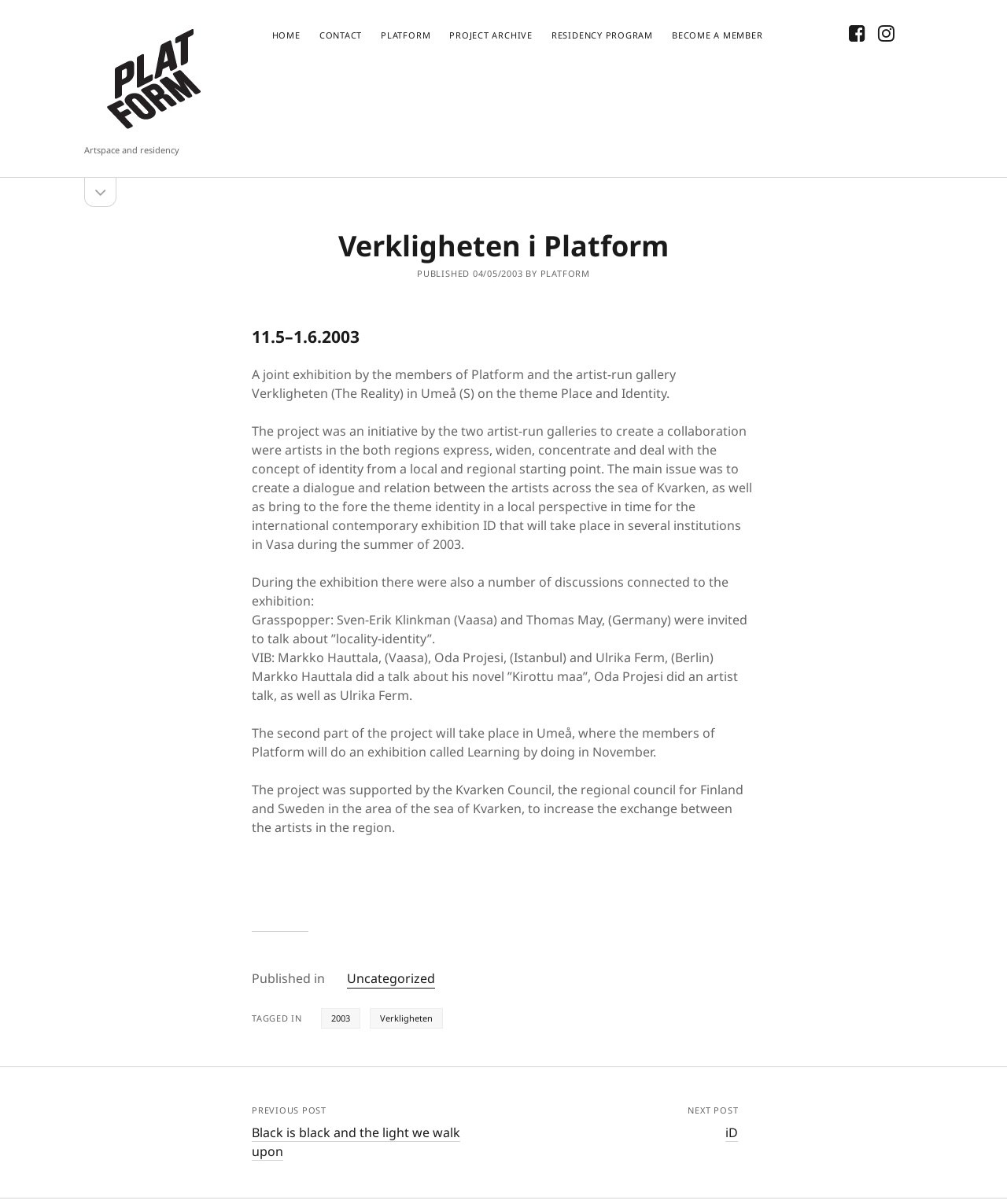Determine the bounding box coordinates of the region to click in order to accomplish the following instruction: "Click on HOME". Provide the coordinates as four float numbers between 0 and 1, specifically [left, top, right, bottom].

[0.27, 0.024, 0.298, 0.035]